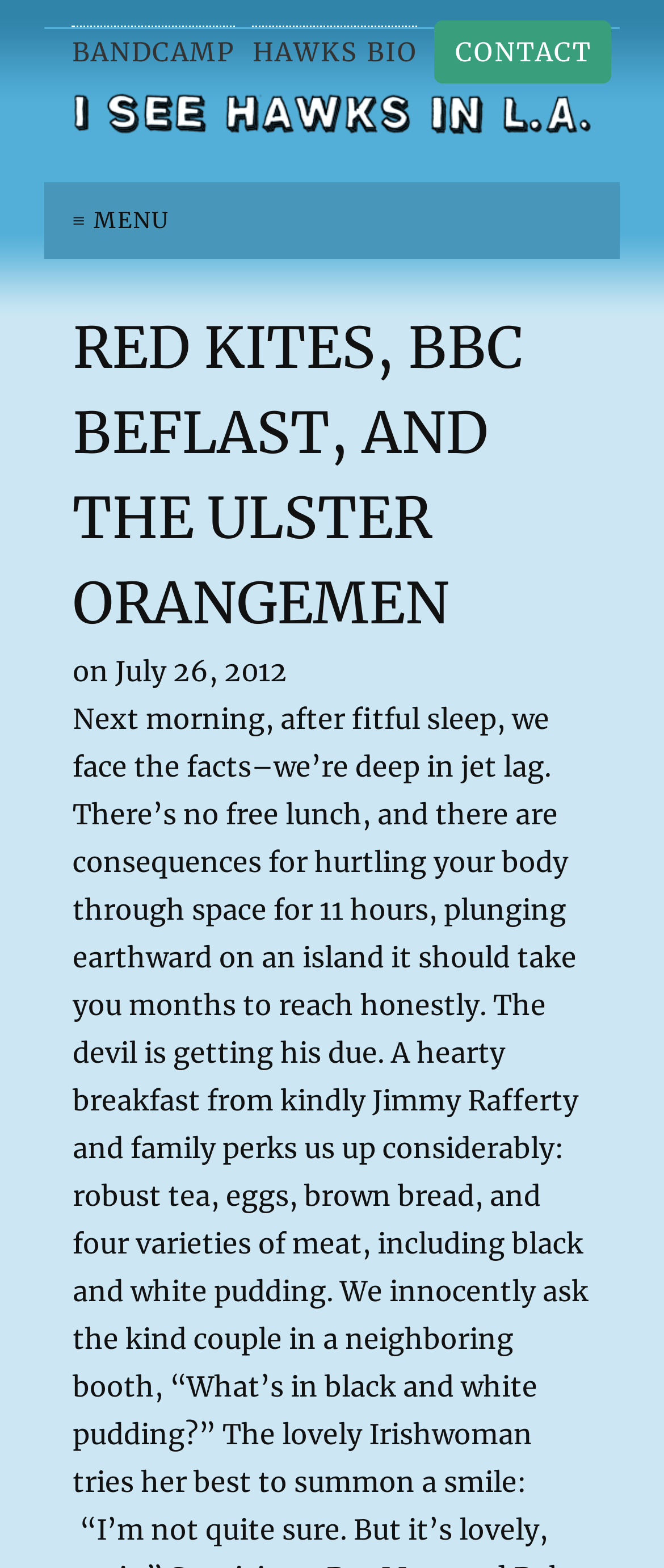Given the element description "Bandcamp", identify the bounding box of the corresponding UI element.

[0.109, 0.016, 0.355, 0.049]